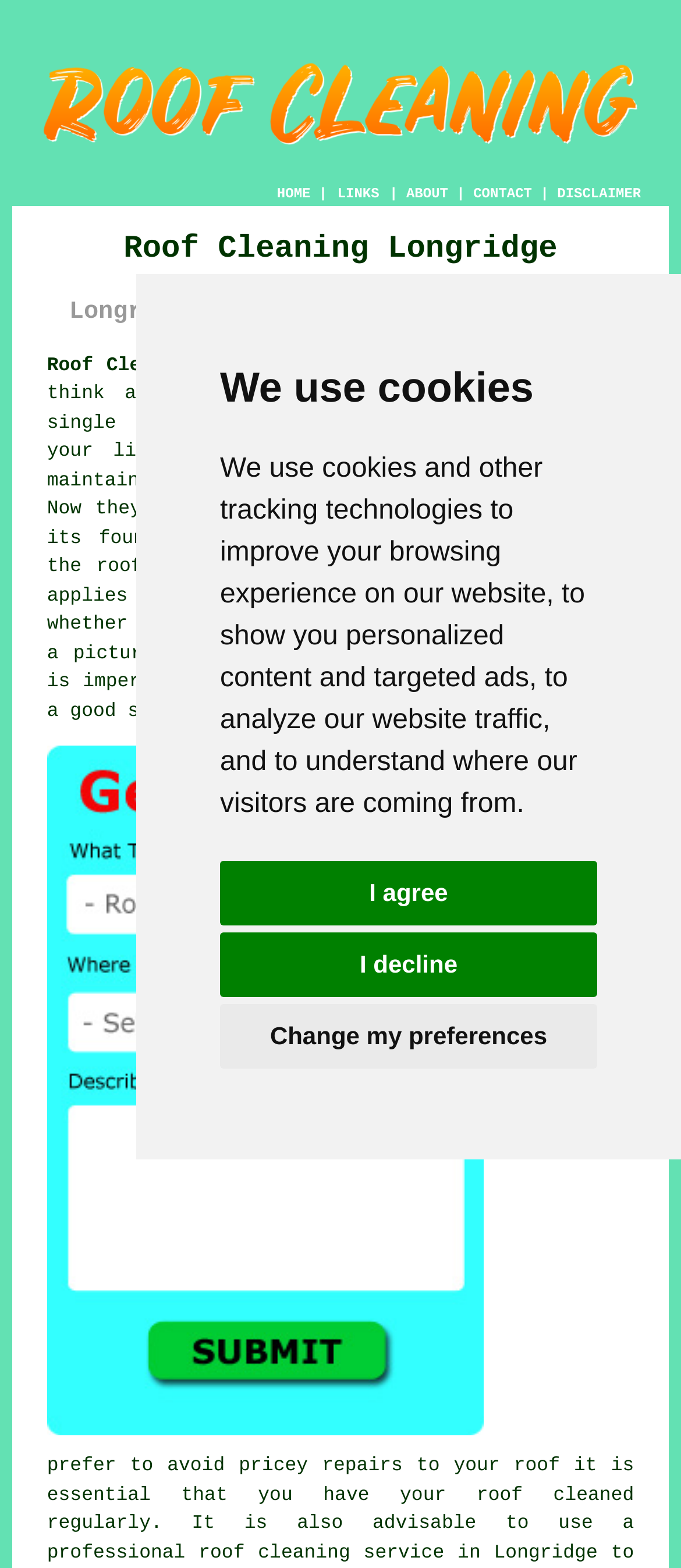Determine the bounding box coordinates for the UI element matching this description: "ABOUT".

[0.597, 0.119, 0.658, 0.129]